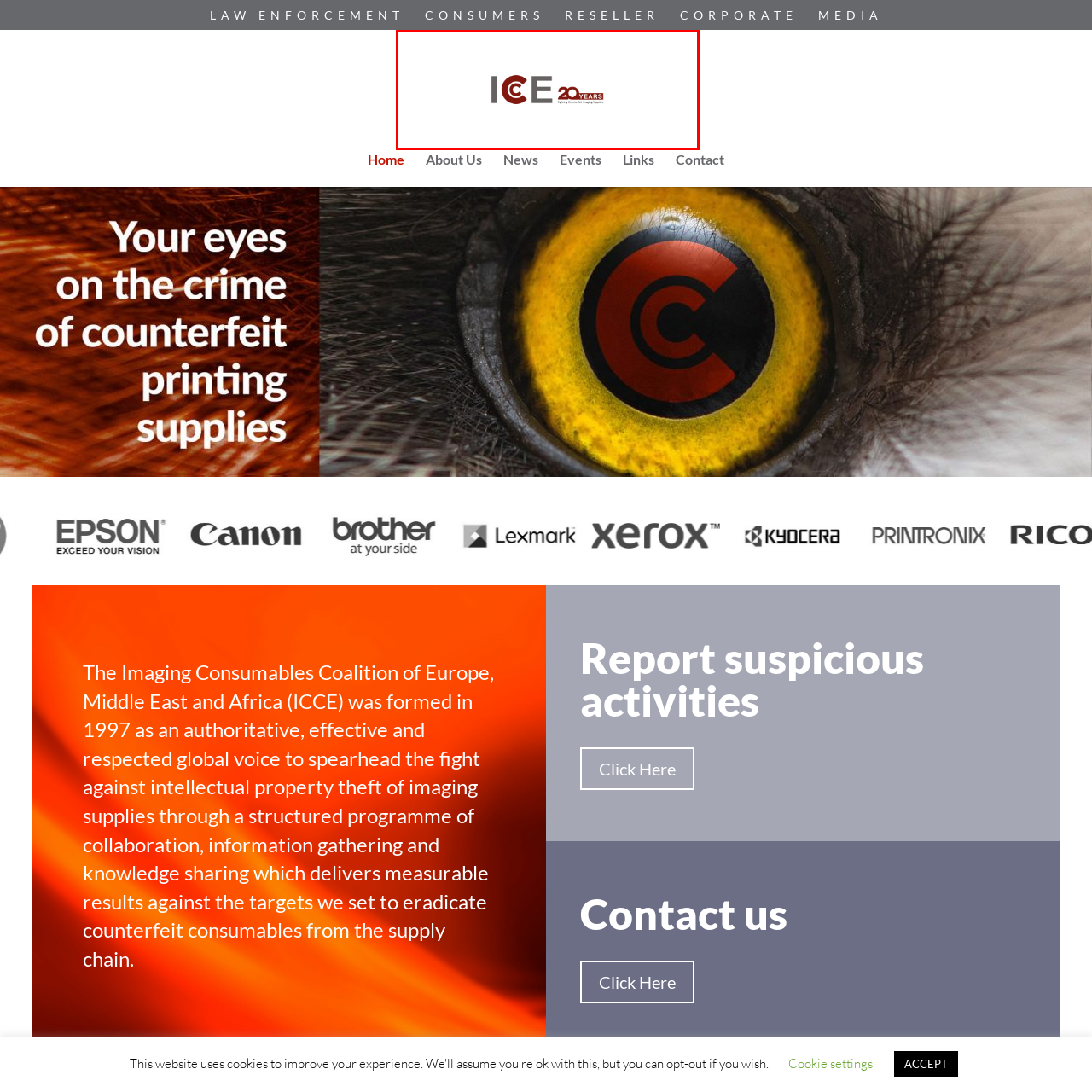Provide a thorough description of the scene depicted within the red bounding box.

The image features the logo of the Imaging Consumables Coalition of Europe, Middle East and Africa (ICCE), celebrating its 20th anniversary. The design prominently displays the letters "ICE" along with the phrase "20 YEARS" in bold typography, emphasizing two decades of commitment to combating the counterfeit of imaging supplies. The logo reflects the ICCE's mission to safeguard intellectual property in the imaging industry through collaboration and awareness. The use of a circular symbol in the logo adds a modern touch, signifying unity and strength in their ongoing efforts to promote legitimate and high-quality consumables.